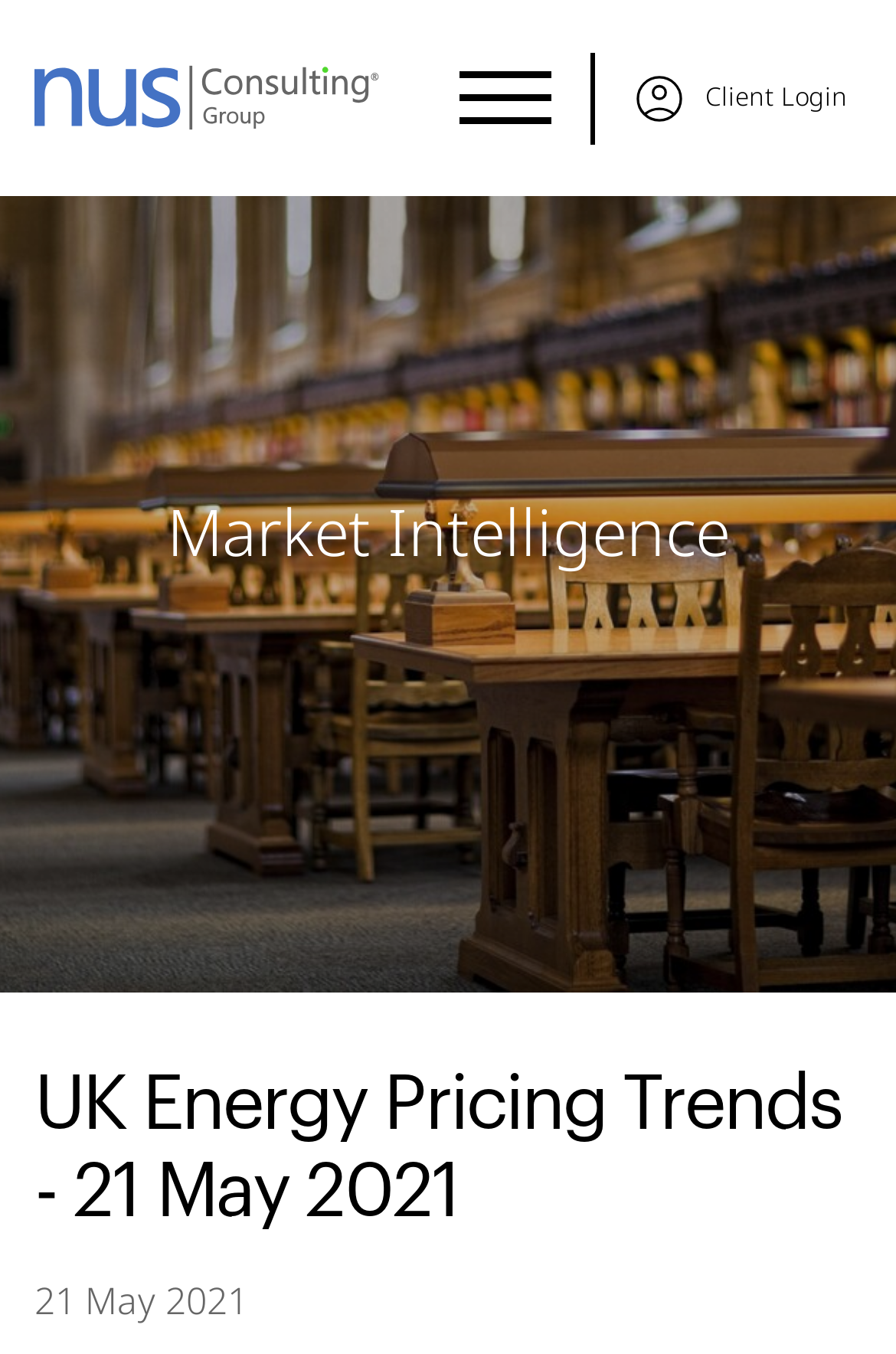Give an in-depth explanation of the webpage layout and content.

The webpage is about UK Energy Pricing Trends, specifically for May 21, 2021. At the top left corner, there is a logo of NUS Consulting, which is also a link. Next to the logo, there is a button labeled "Menu". On the top right corner, there is a link to "Client Login" accompanied by a small image.

Below the top section, there is a large header that spans the entire width of the page. Within this header, there is a link to "Market Intelligence" positioned roughly in the middle. Above this link, there is a large image that takes up the entire width of the page, depicting desks with row lamps in a library.

Further down, there is a smaller header that contains the title "UK Energy Pricing Trends - 21 May 2021", which is positioned near the top of the page, but below the previous header.